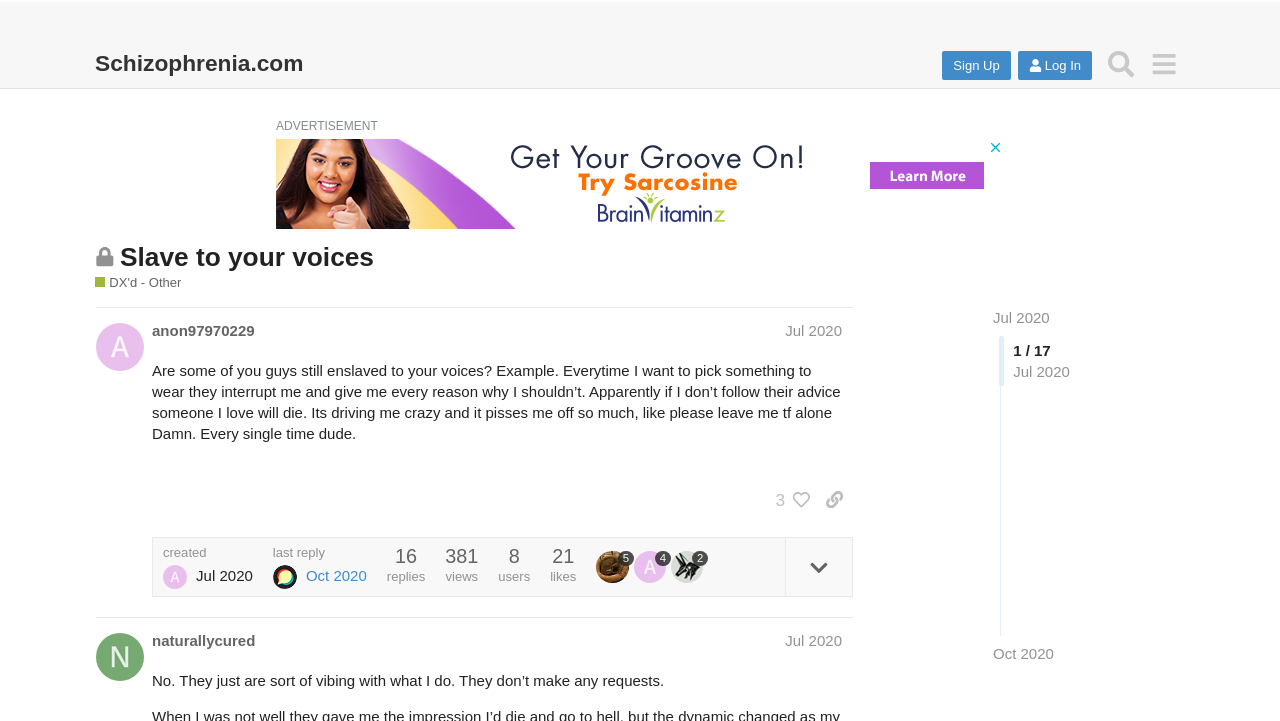Determine the bounding box coordinates of the section to be clicked to follow the instruction: "Click the 'Sign Up' button". The coordinates should be given as four float numbers between 0 and 1, formatted as [left, top, right, bottom].

[0.736, 0.071, 0.79, 0.111]